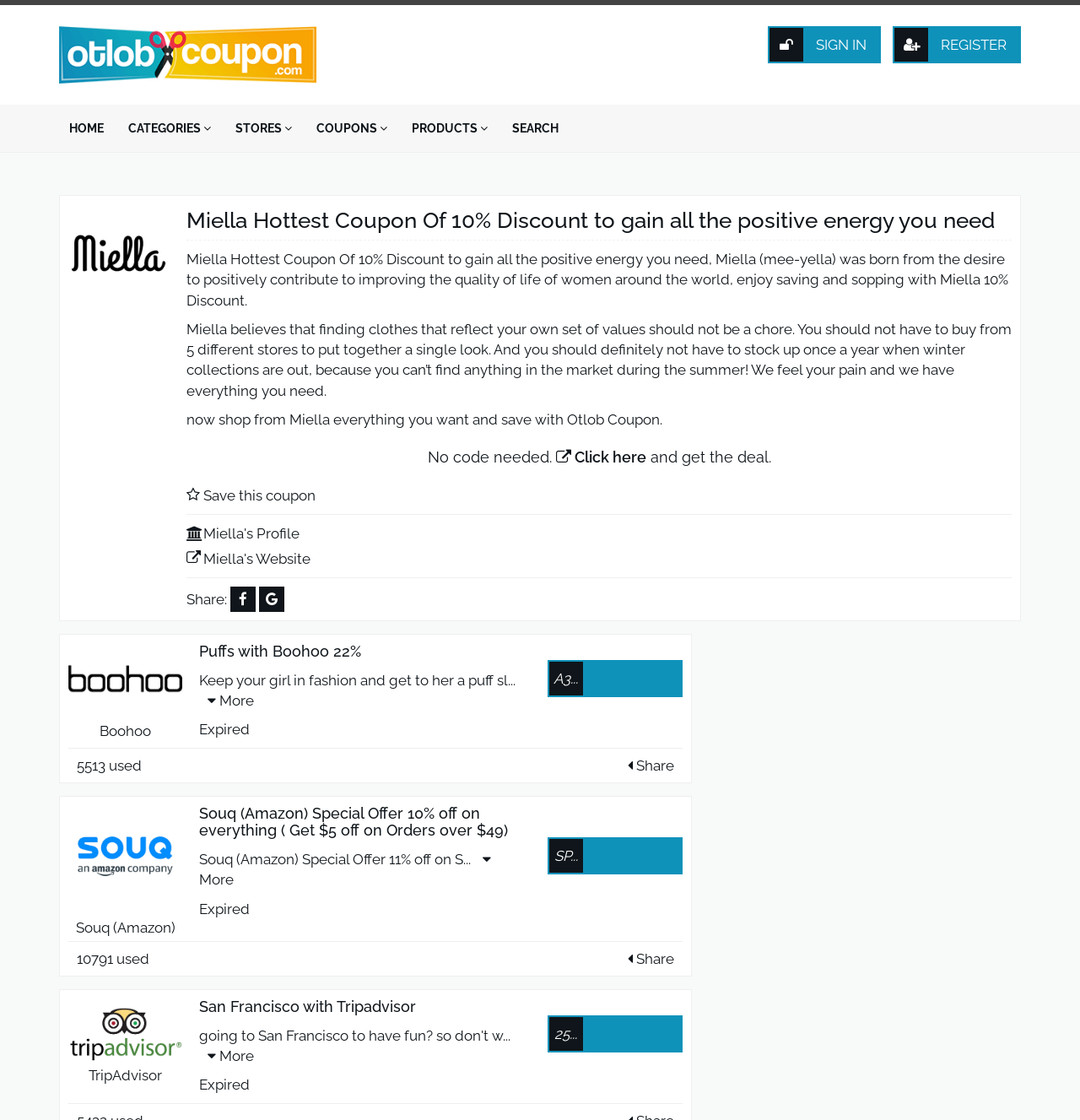Identify the bounding box coordinates of the region that should be clicked to execute the following instruction: "Click on SEARCH".

[0.465, 0.101, 0.527, 0.129]